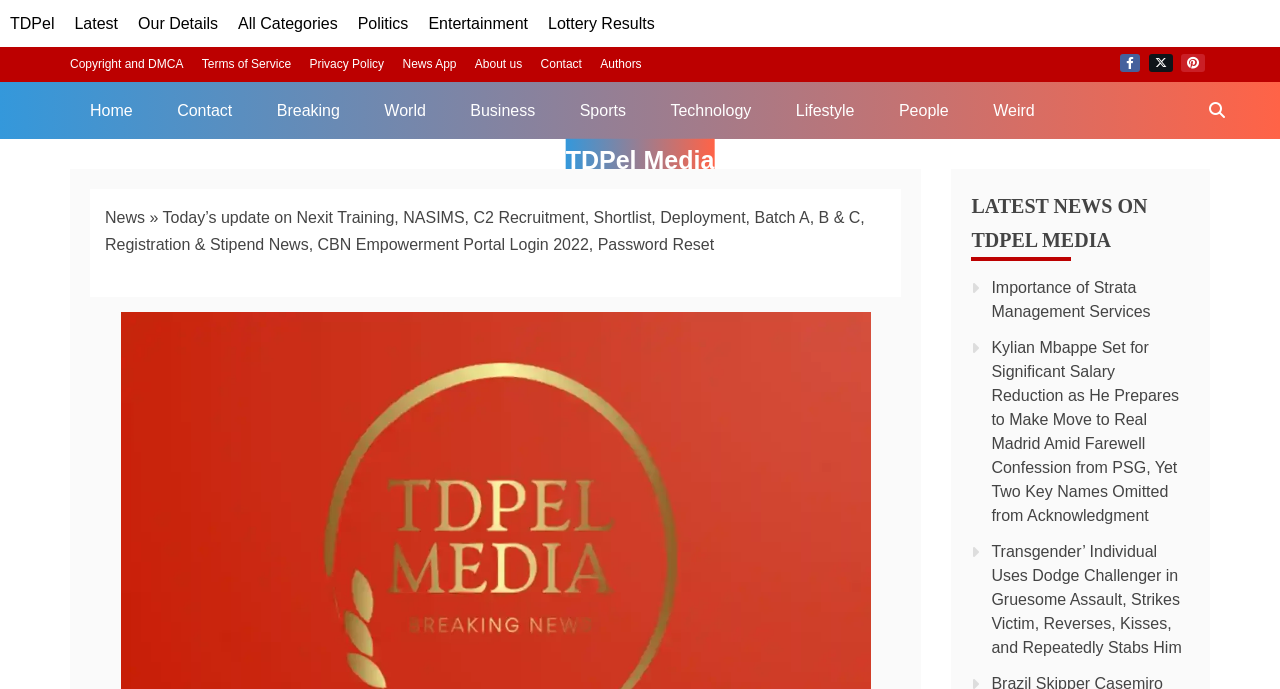Find the UI element described as: "All Categories" and predict its bounding box coordinates. Ensure the coordinates are four float numbers between 0 and 1, [left, top, right, bottom].

[0.186, 0.022, 0.264, 0.046]